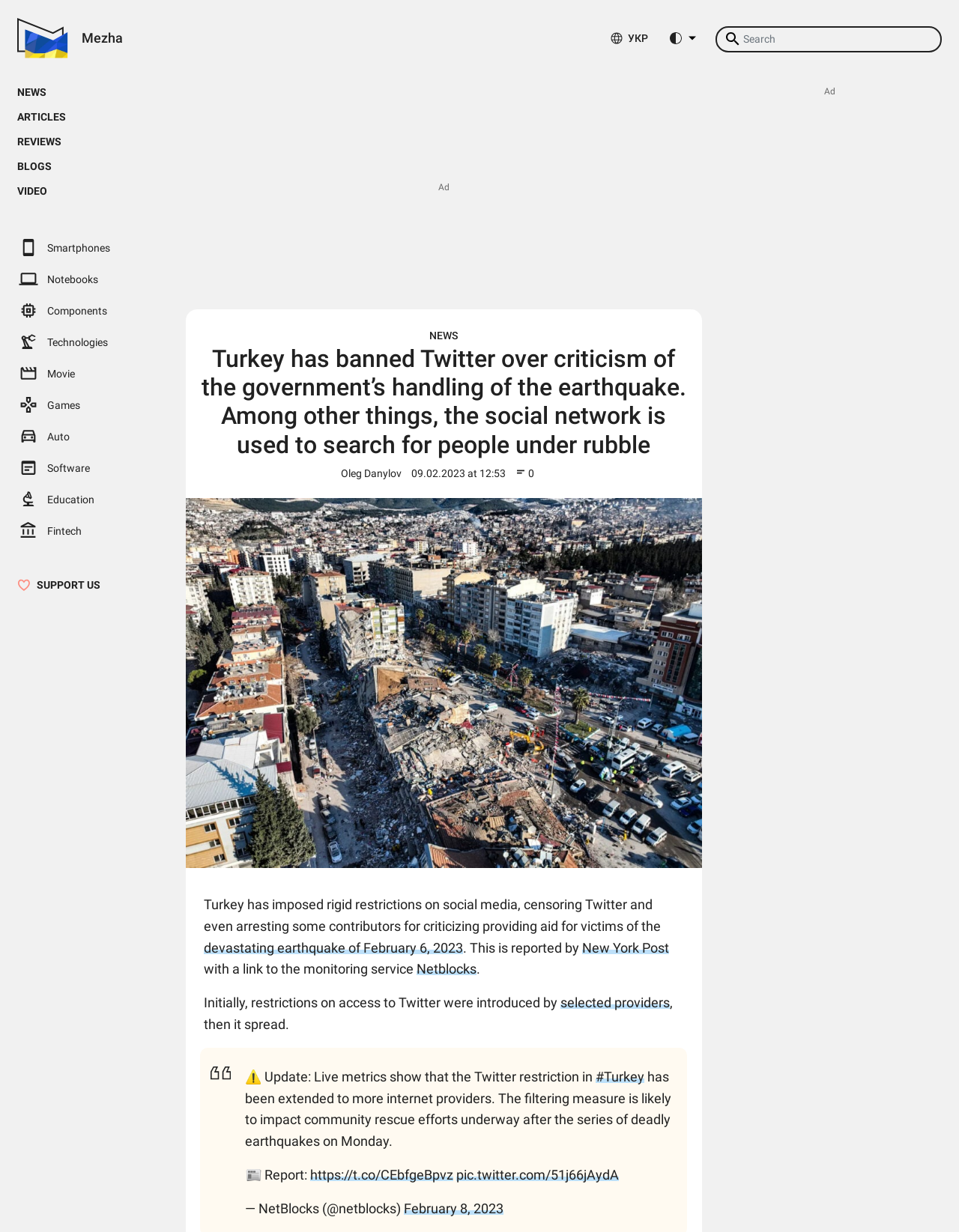Determine the bounding box coordinates of the section to be clicked to follow the instruction: "Read article about Turkey banning Twitter". The coordinates should be given as four float numbers between 0 and 1, formatted as [left, top, right, bottom].

[0.209, 0.279, 0.716, 0.373]